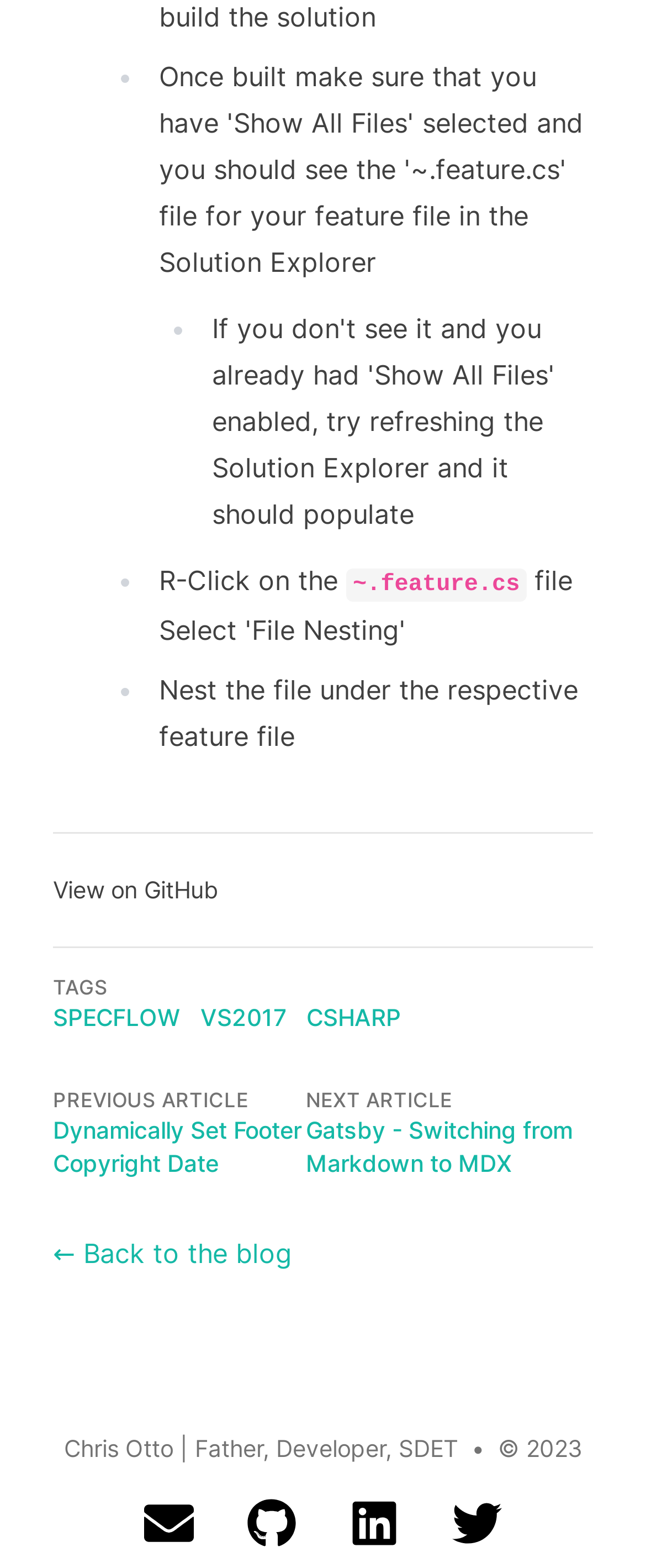Bounding box coordinates should be provided in the format (top-left x, top-left y, bottom-right x, bottom-right y) with all values between 0 and 1. Identify the bounding box for this UI element: vs2017

[0.31, 0.638, 0.444, 0.66]